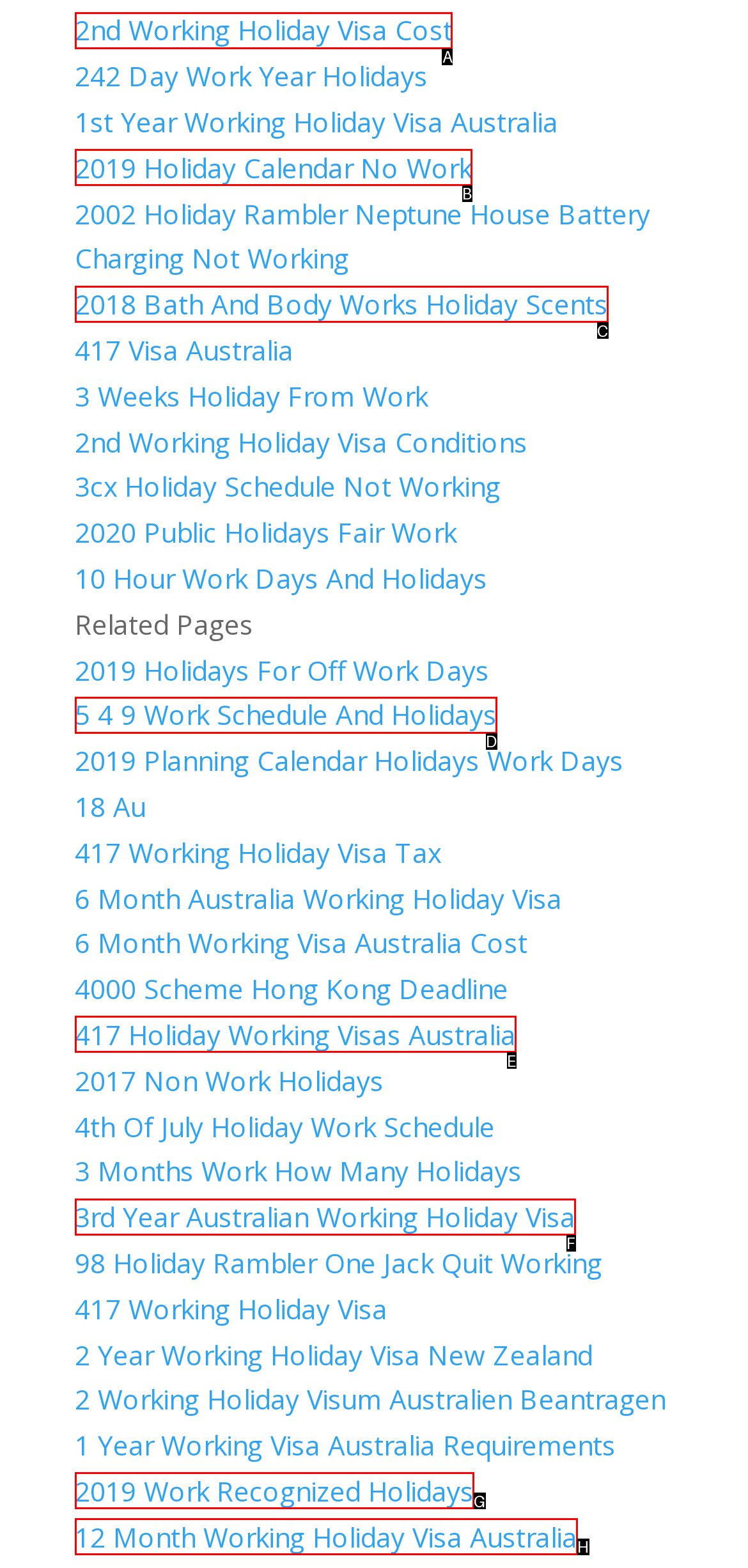Choose the UI element you need to click to carry out the task: Click on 2nd Working Holiday Visa Cost.
Respond with the corresponding option's letter.

A